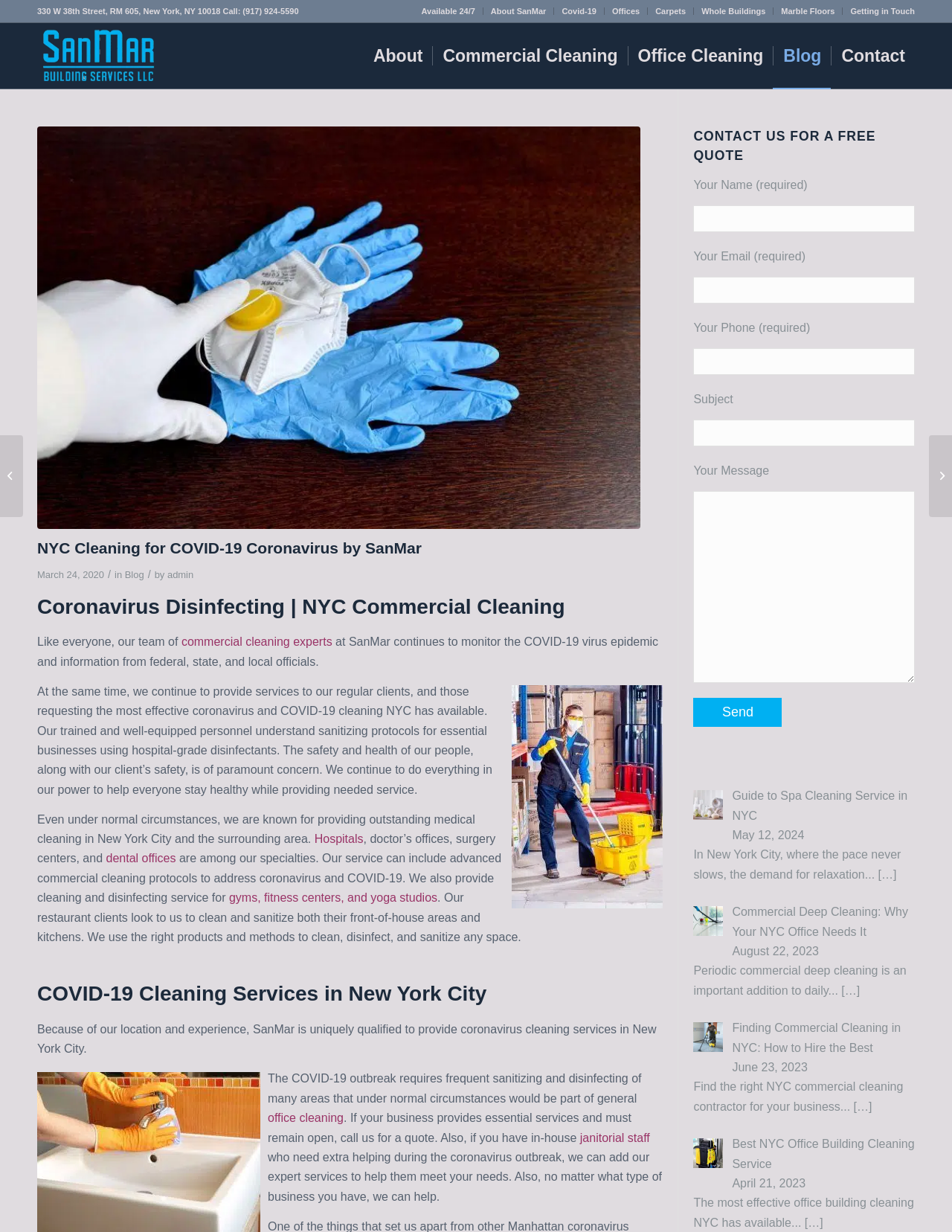What type of businesses does SanMar provide cleaning services to?
Give a one-word or short-phrase answer derived from the screenshot.

Hospitals, doctor's offices, surgery centers, dental offices, gyms, fitness centers, yoga studios, and restaurants